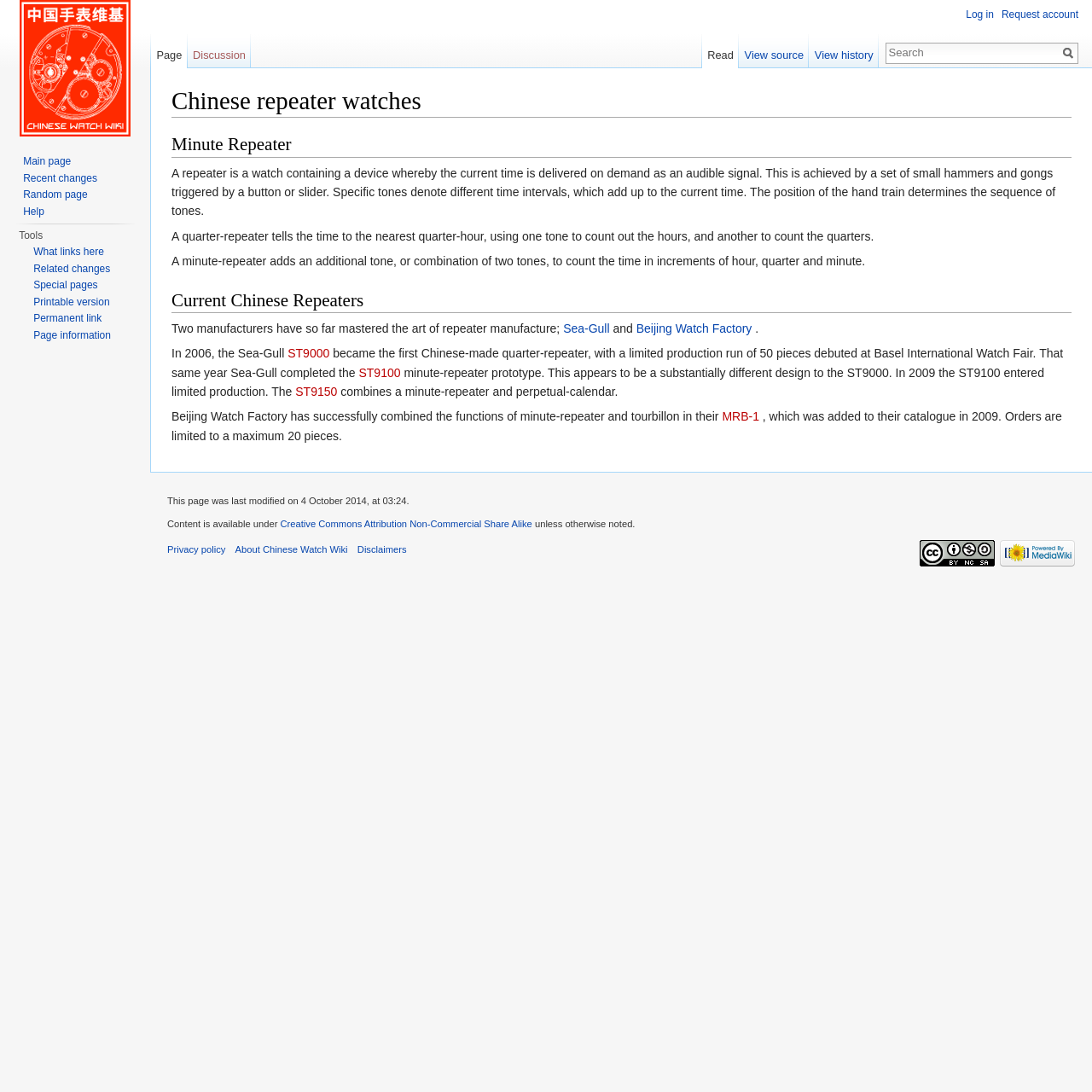Show the bounding box coordinates of the element that should be clicked to complete the task: "Search for something".

[0.812, 0.04, 0.969, 0.056]